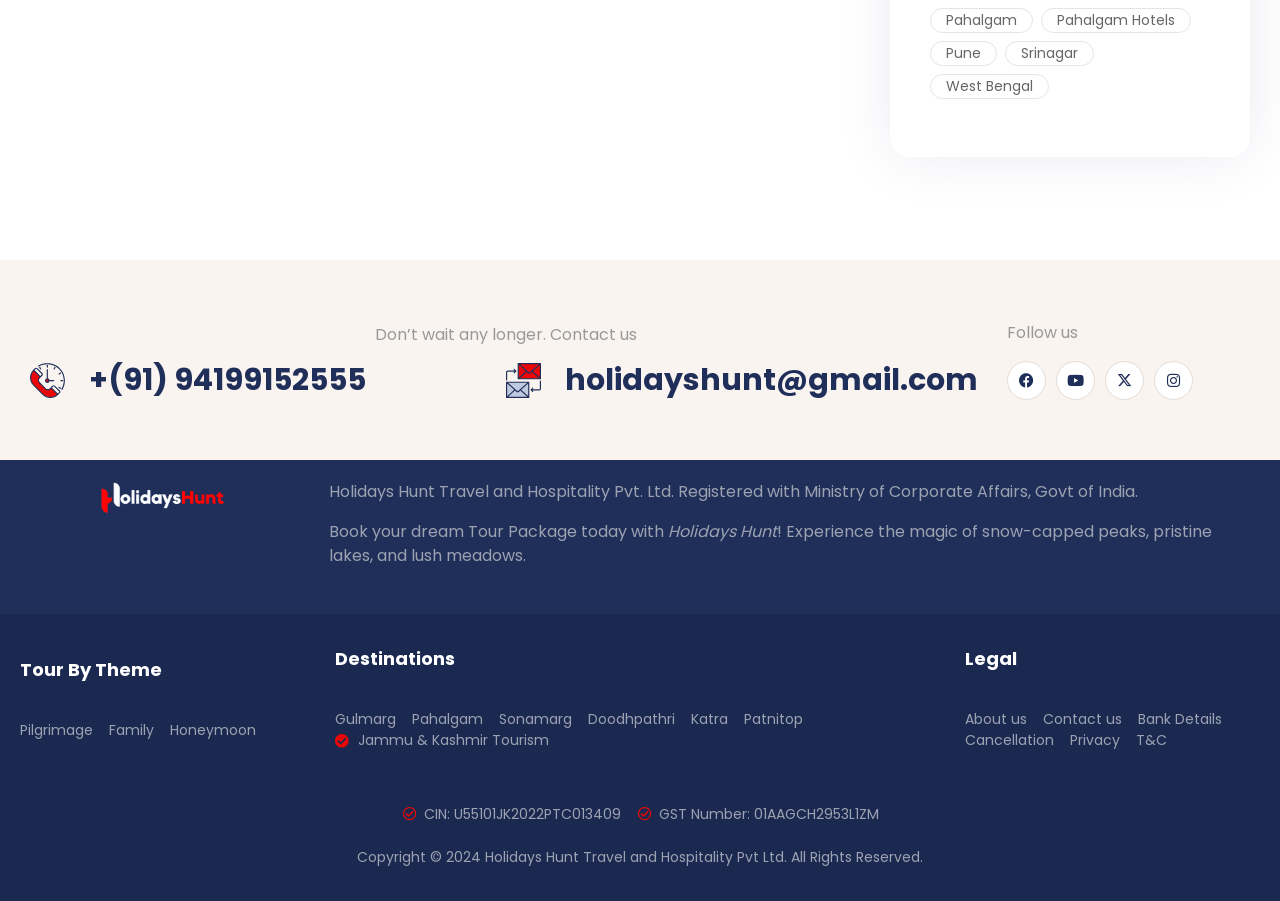Pinpoint the bounding box coordinates of the clickable element needed to complete the instruction: "Follow us on Facebook". The coordinates should be provided as four float numbers between 0 and 1: [left, top, right, bottom].

[0.786, 0.4, 0.817, 0.444]